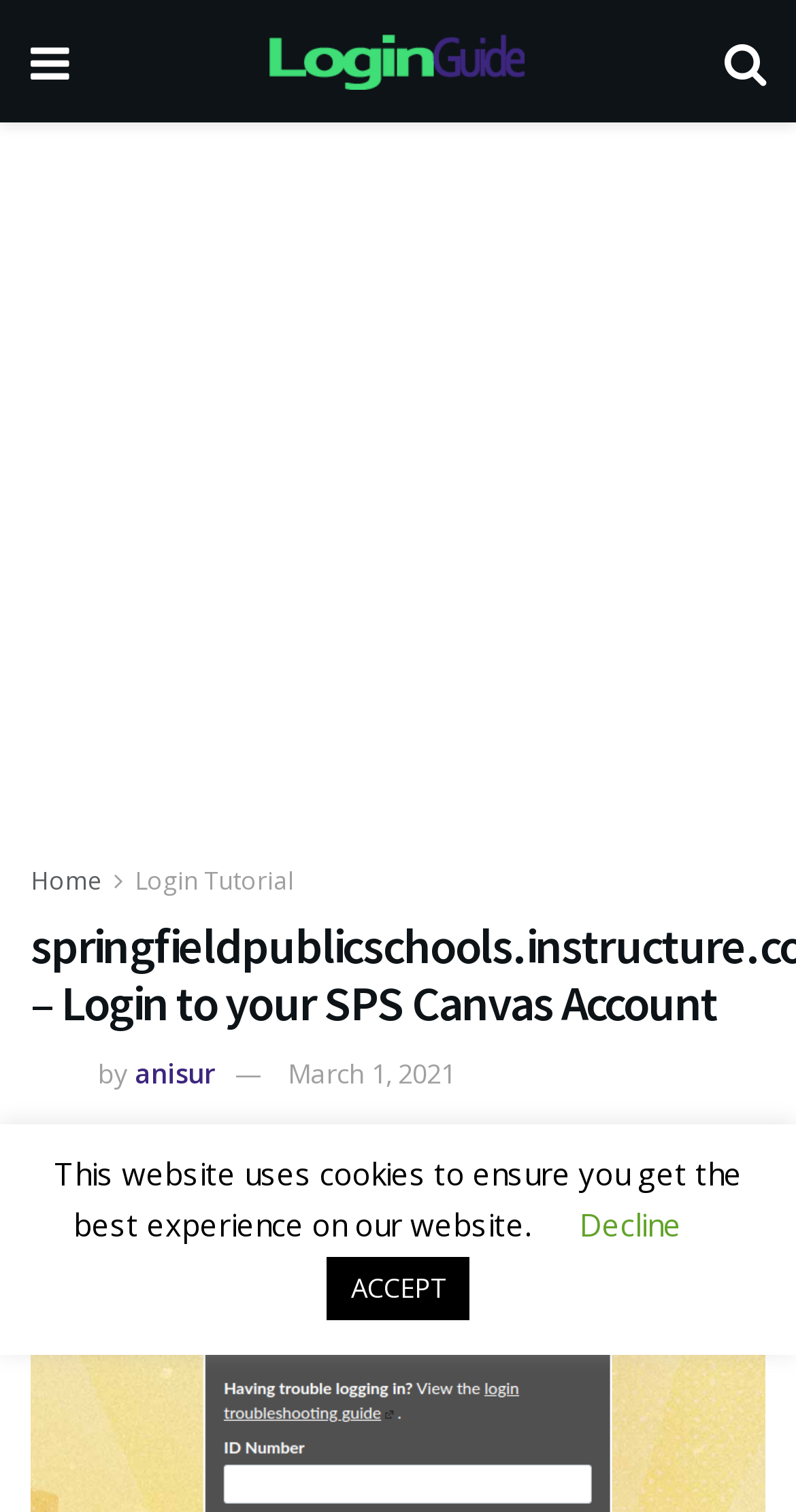What is the date of the login tutorial?
Based on the image, answer the question with as much detail as possible.

I located a link element with the text 'March 1, 2021', which appears to be the date of the login tutorial.